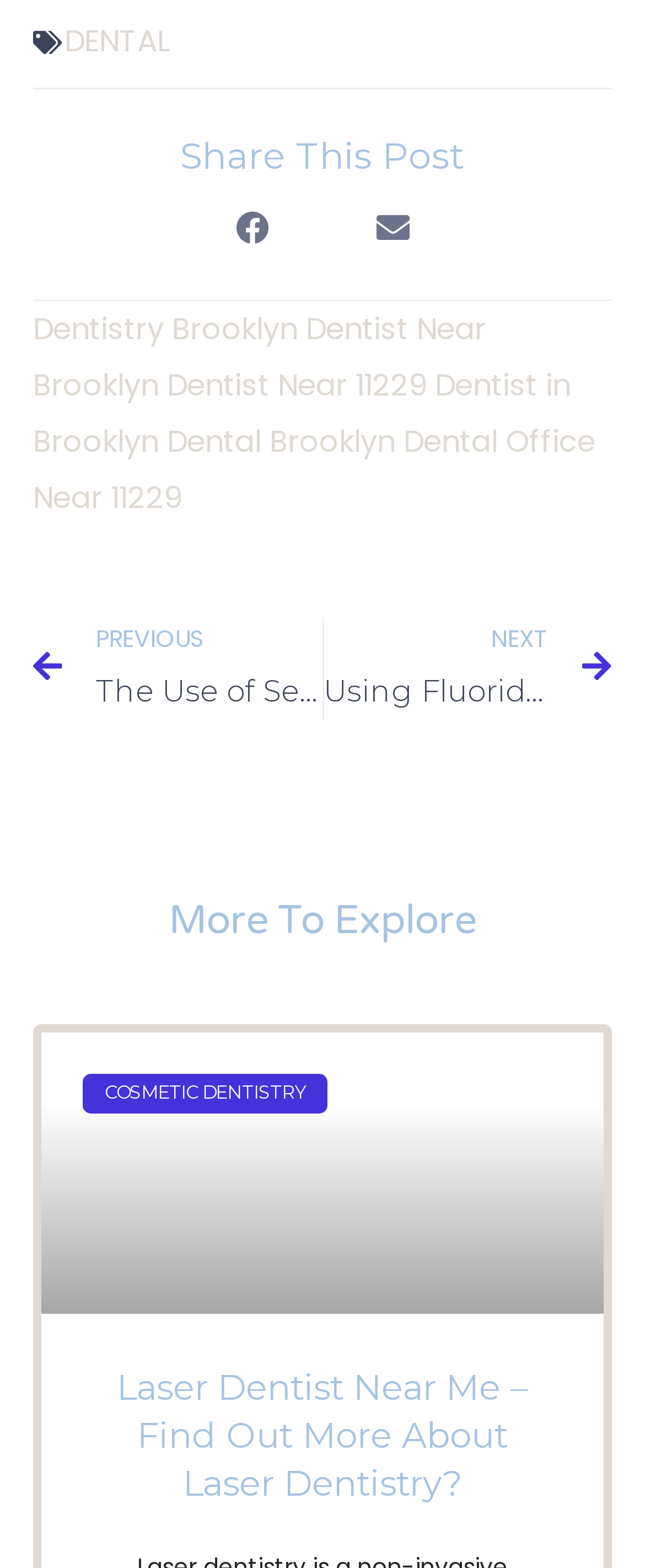Determine the bounding box coordinates for the region that must be clicked to execute the following instruction: "Go to previous post".

[0.051, 0.394, 0.499, 0.459]